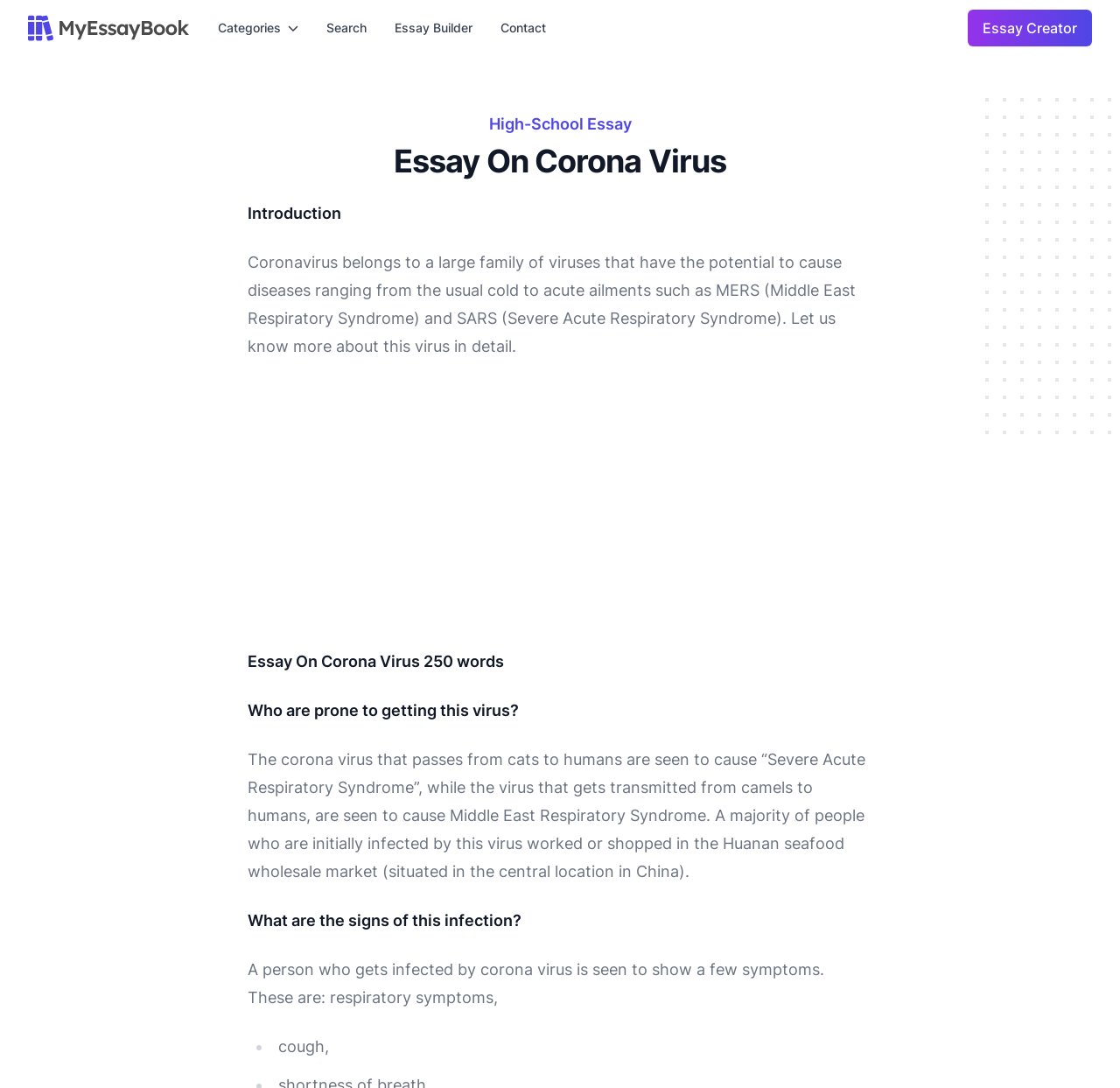Detail the webpage's structure and highlights in your description.

The webpage is about an essay on Corona Virus, specifically designed for students. At the top, there is a navigation bar with several links, including the site logo, categories, search, essay builder, contact, and essay creator. Below the navigation bar, there is a heading that reads "Essay On Corona Virus" in a prominent font.

The main content of the essay is divided into sections, starting with an introduction that provides a brief overview of the Corona Virus, its potential to cause diseases, and its relation to MERS and SARS. The introduction is followed by a section that discusses the virus in more detail.

There is an advertisement iframe embedded in the middle of the essay, which takes up a significant portion of the page. Below the advertisement, the essay continues with sections on who are prone to getting the virus, the signs of infection, and the symptoms of Corona Virus infection, which include respiratory symptoms, cough, and others.

Throughout the essay, there are several paragraphs of text that provide detailed information about the Corona Virus, its effects, and its transmission. The text is organized in a clear and readable format, making it easy for students to follow and understand.